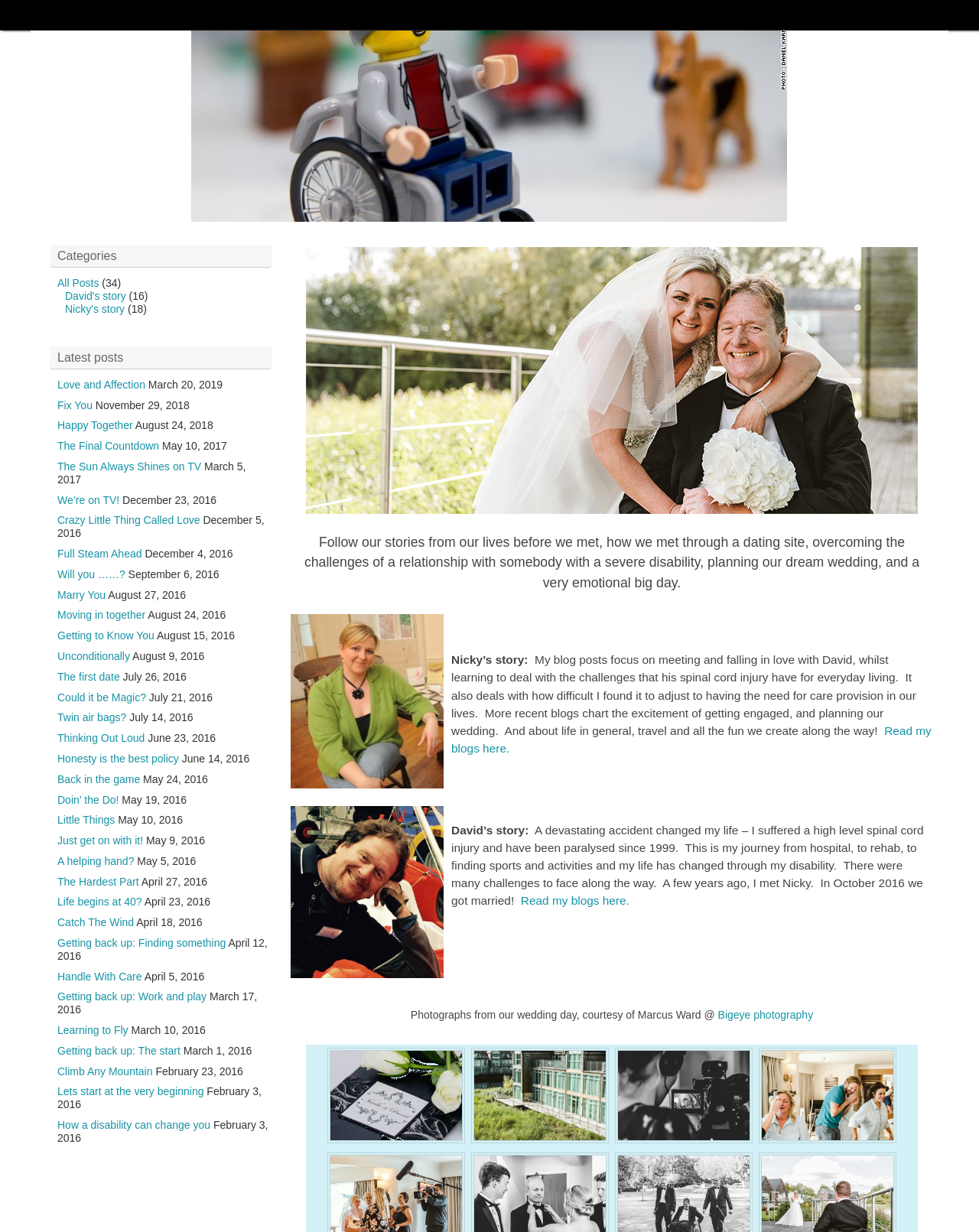Pinpoint the bounding box coordinates for the area that should be clicked to perform the following instruction: "Check latest posts".

[0.059, 0.307, 0.148, 0.317]